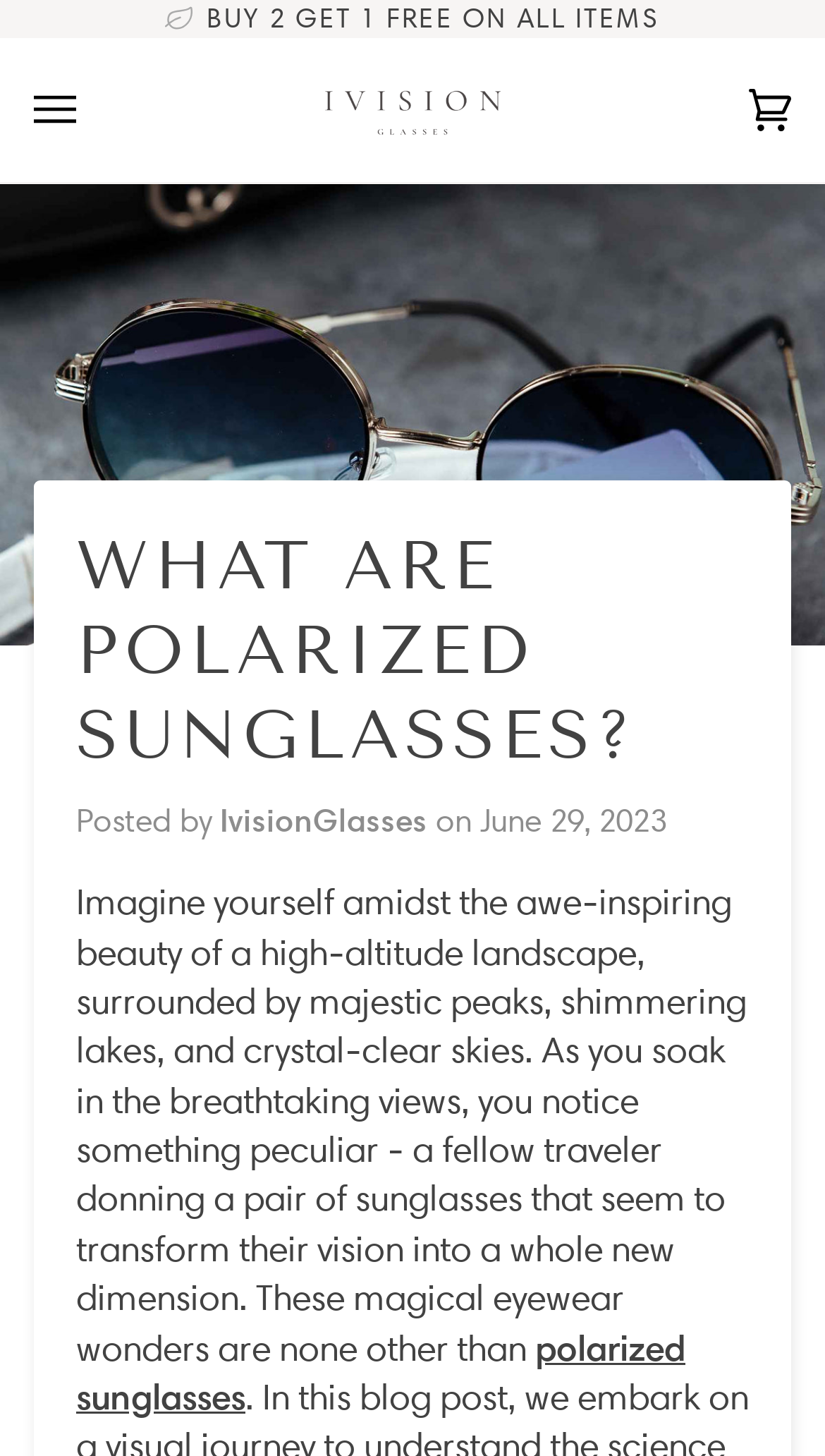Can you extract the primary headline text from the webpage?

WHAT ARE POLARIZED SUNGLASSES?